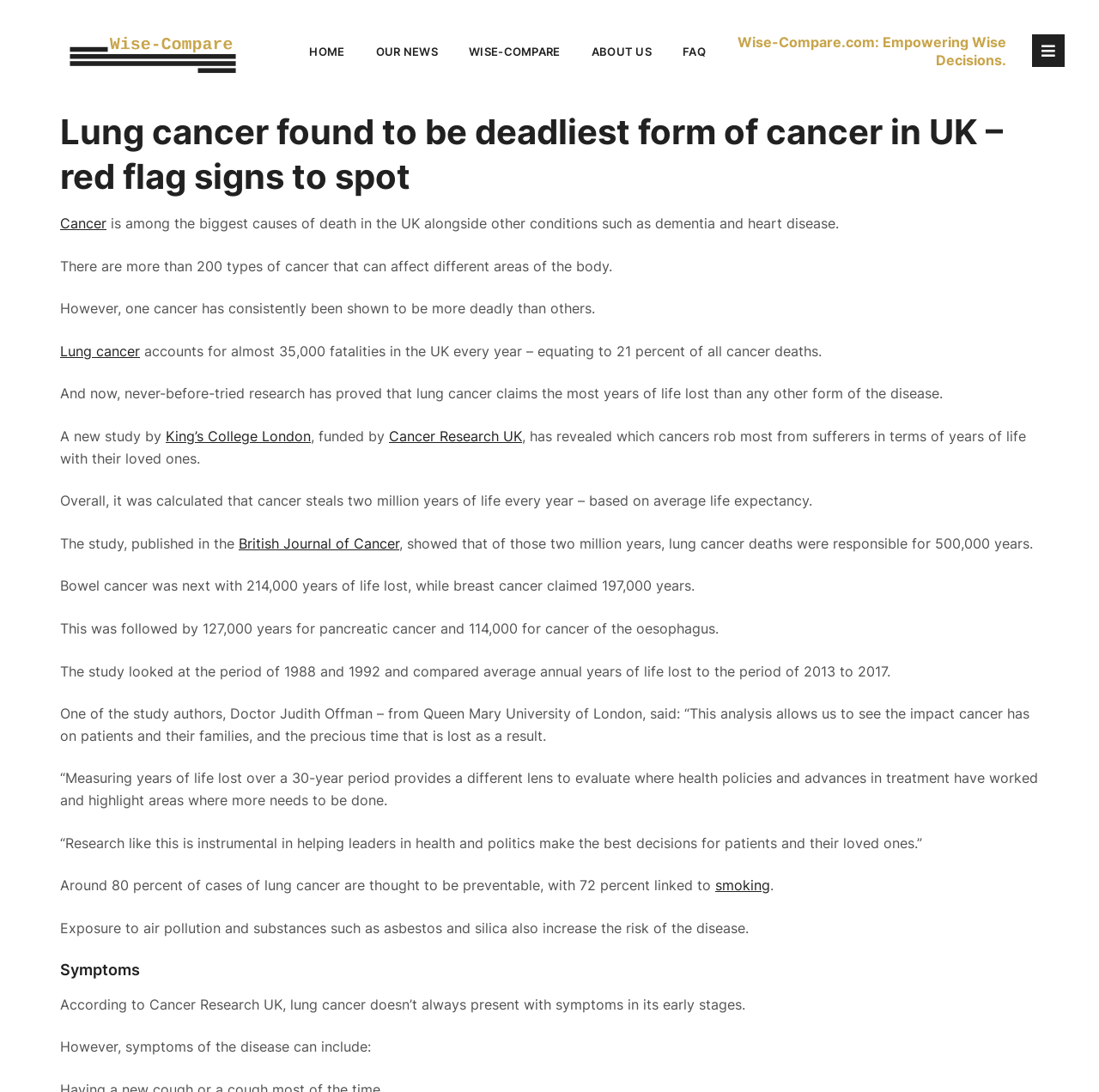Please find the bounding box coordinates for the clickable element needed to perform this instruction: "Click on the HOME link".

[0.274, 0.031, 0.322, 0.064]